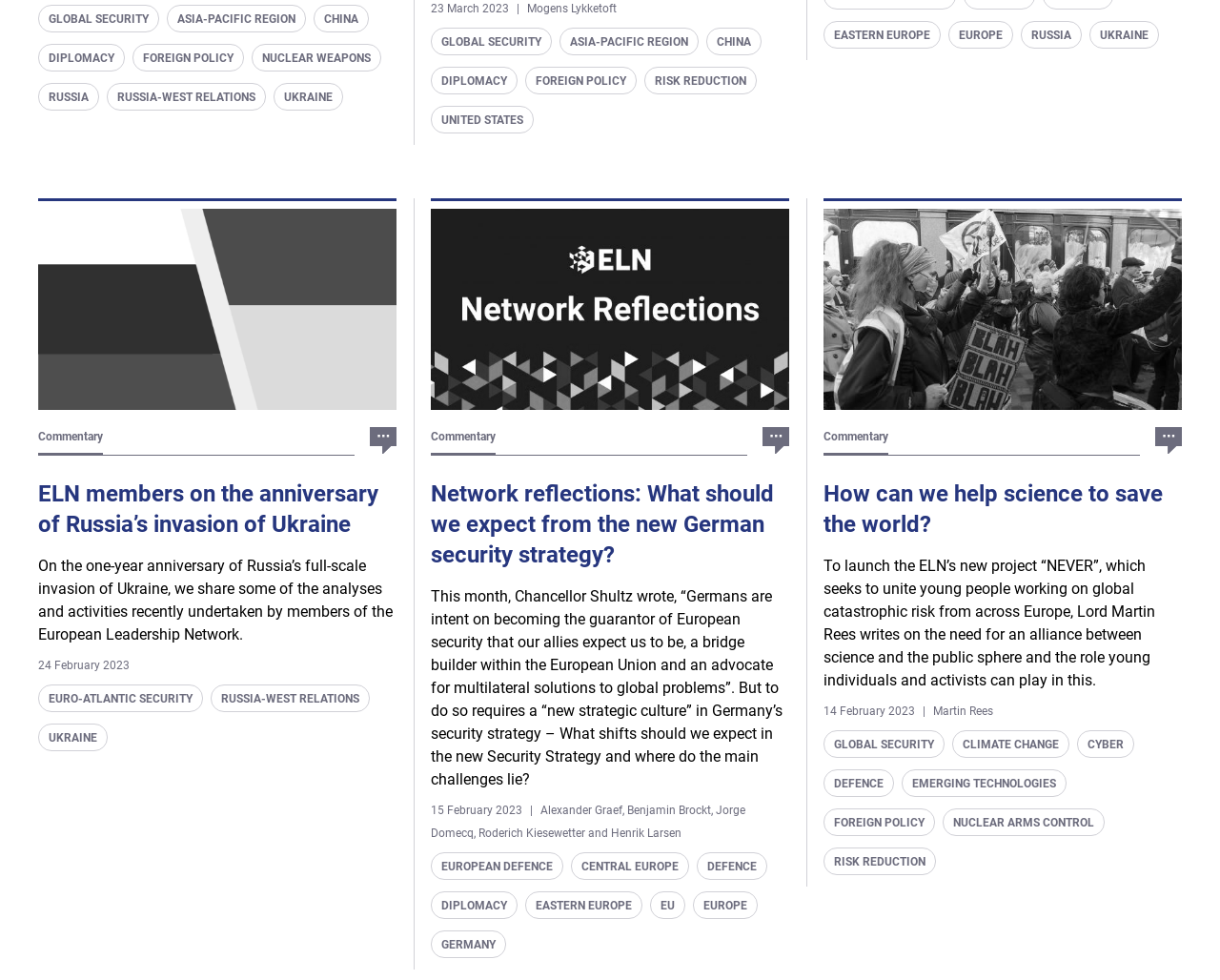Indicate the bounding box coordinates of the element that must be clicked to execute the instruction: "View the image 'Unofficial flag as a symbol representing the Russo-Ukrainian War'". The coordinates should be given as four float numbers between 0 and 1, i.e., [left, top, right, bottom].

[0.031, 0.213, 0.325, 0.418]